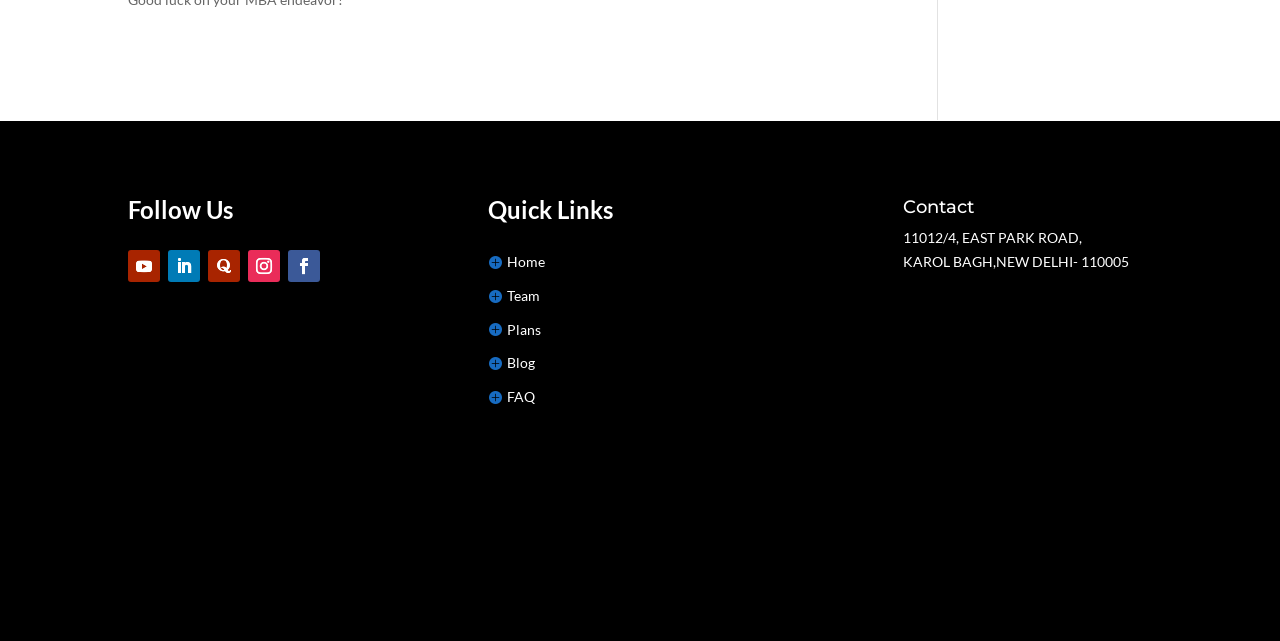What is the first word of the contact heading?
Based on the image, provide a one-word or brief-phrase response.

Contact